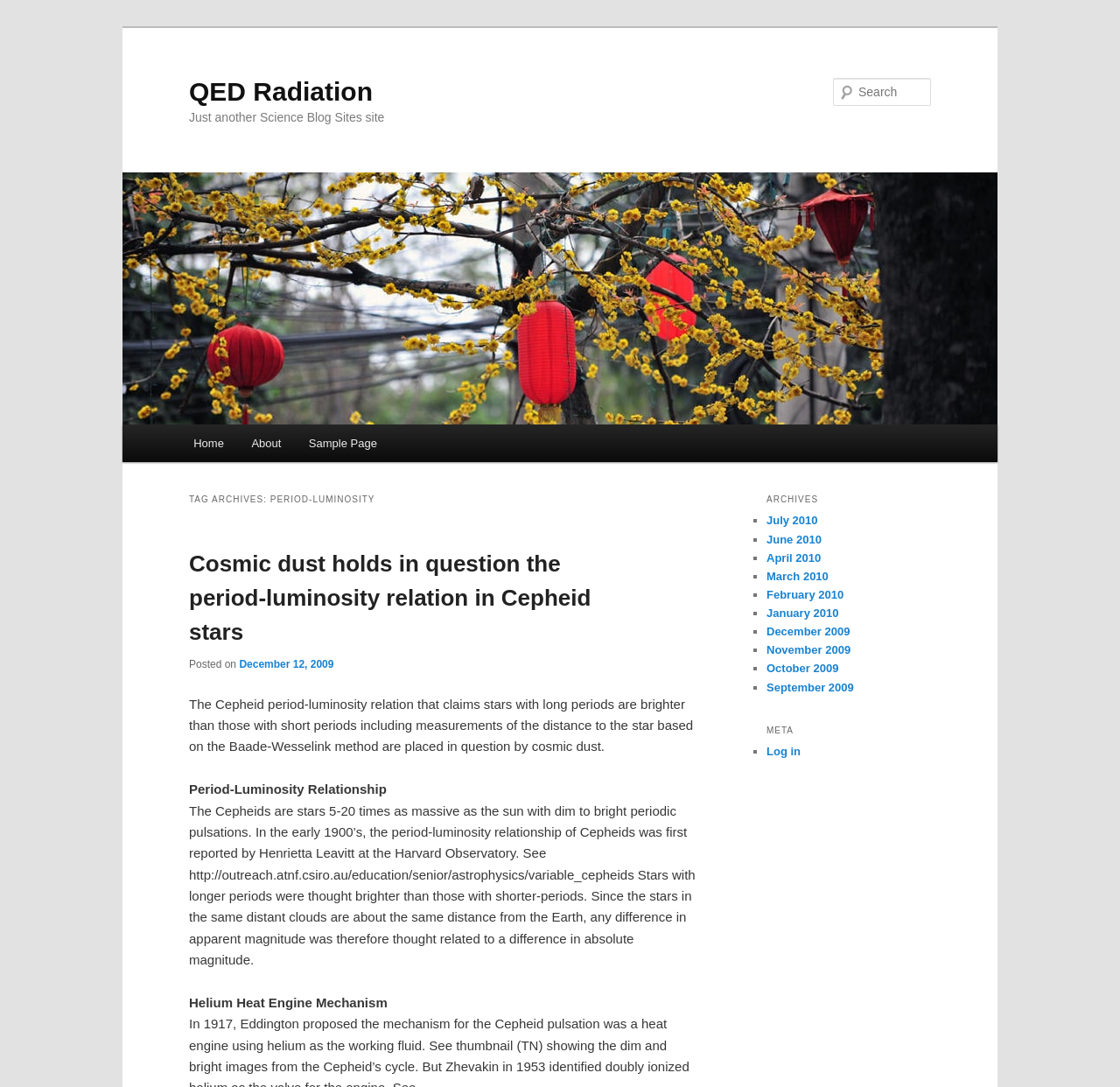Please find the bounding box coordinates of the element's region to be clicked to carry out this instruction: "View the archives for December 2009".

[0.684, 0.575, 0.759, 0.587]